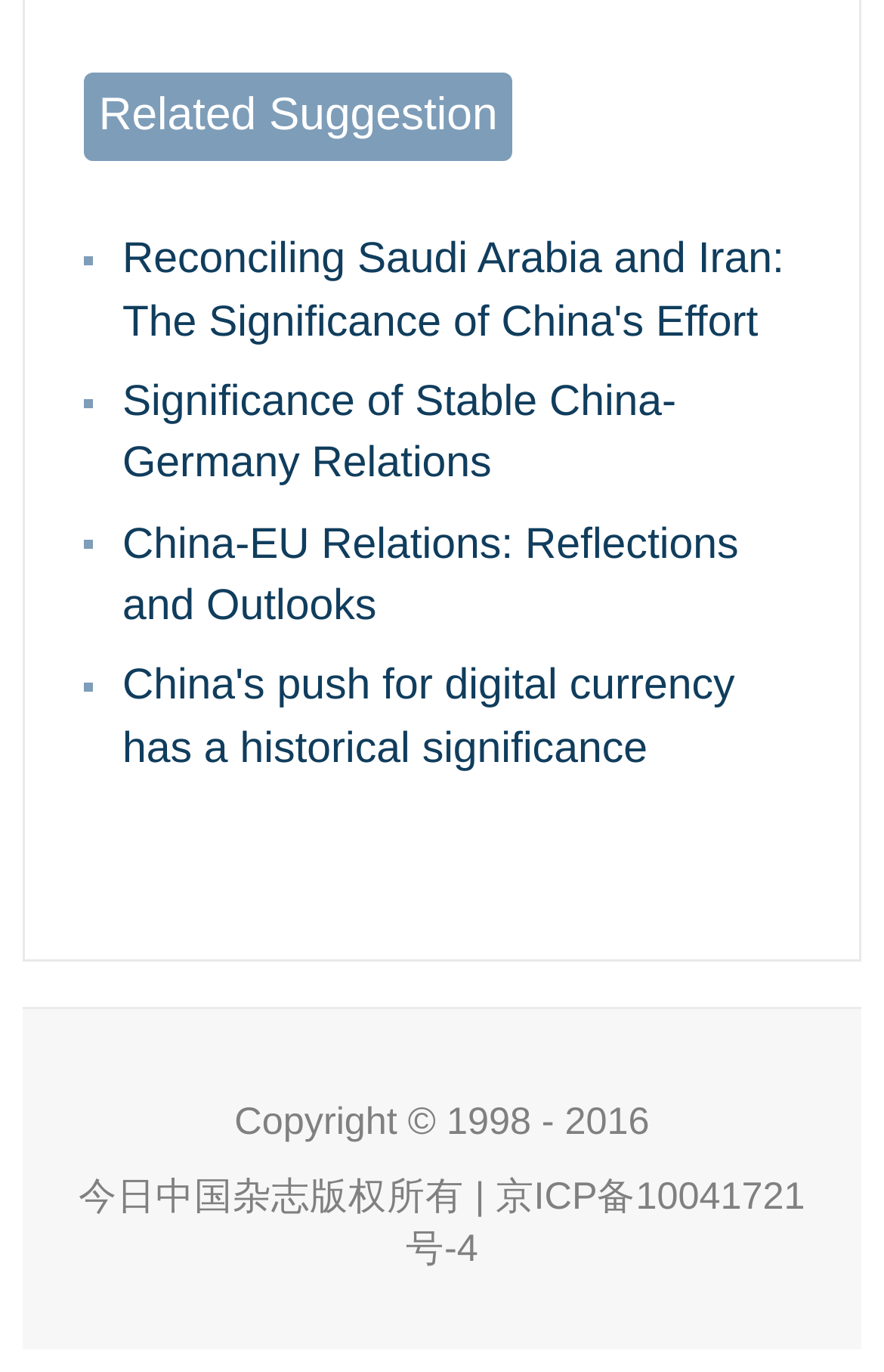Answer the question below with a single word or a brief phrase: 
What is the topic of the first link?

Reconciling Saudi Arabia and Iran